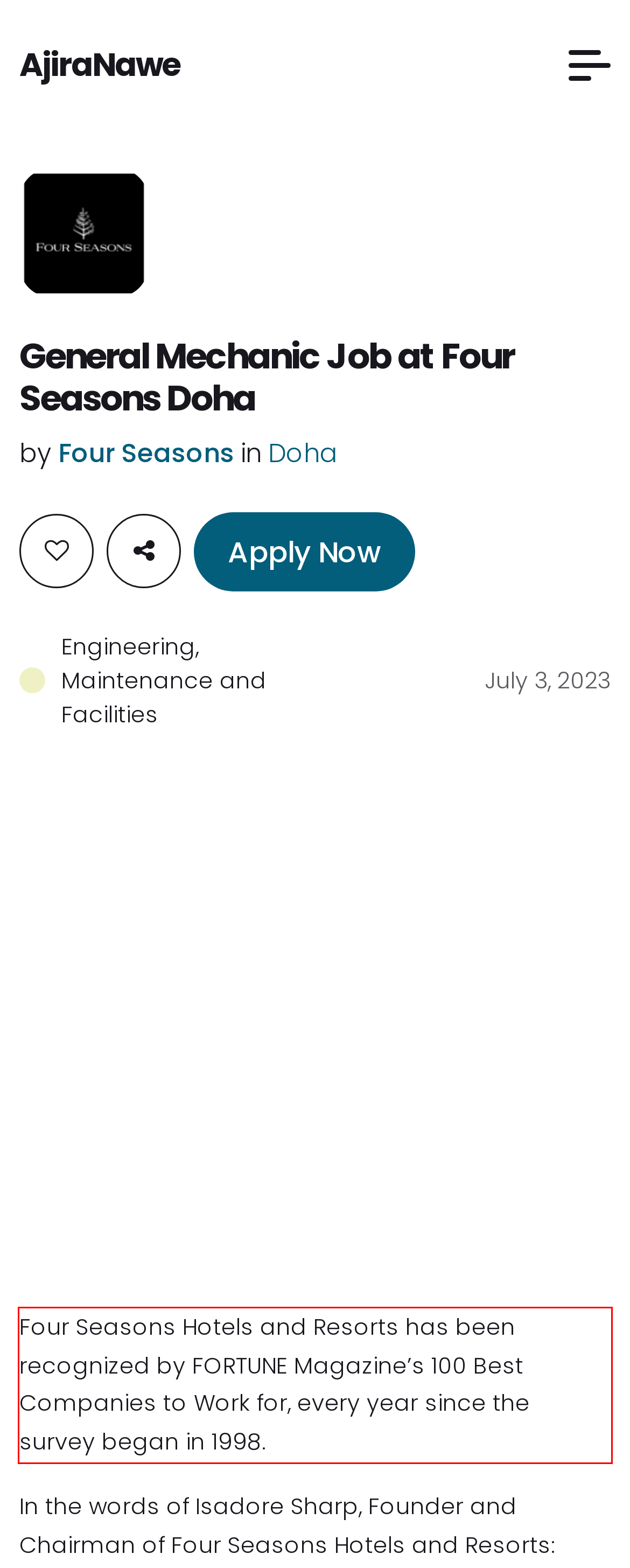In the screenshot of the webpage, find the red bounding box and perform OCR to obtain the text content restricted within this red bounding box.

Four Seasons Hotels and Resorts has been recognized by FORTUNE Magazine’s 100 Best Companies to Work for, every year since the survey began in 1998.